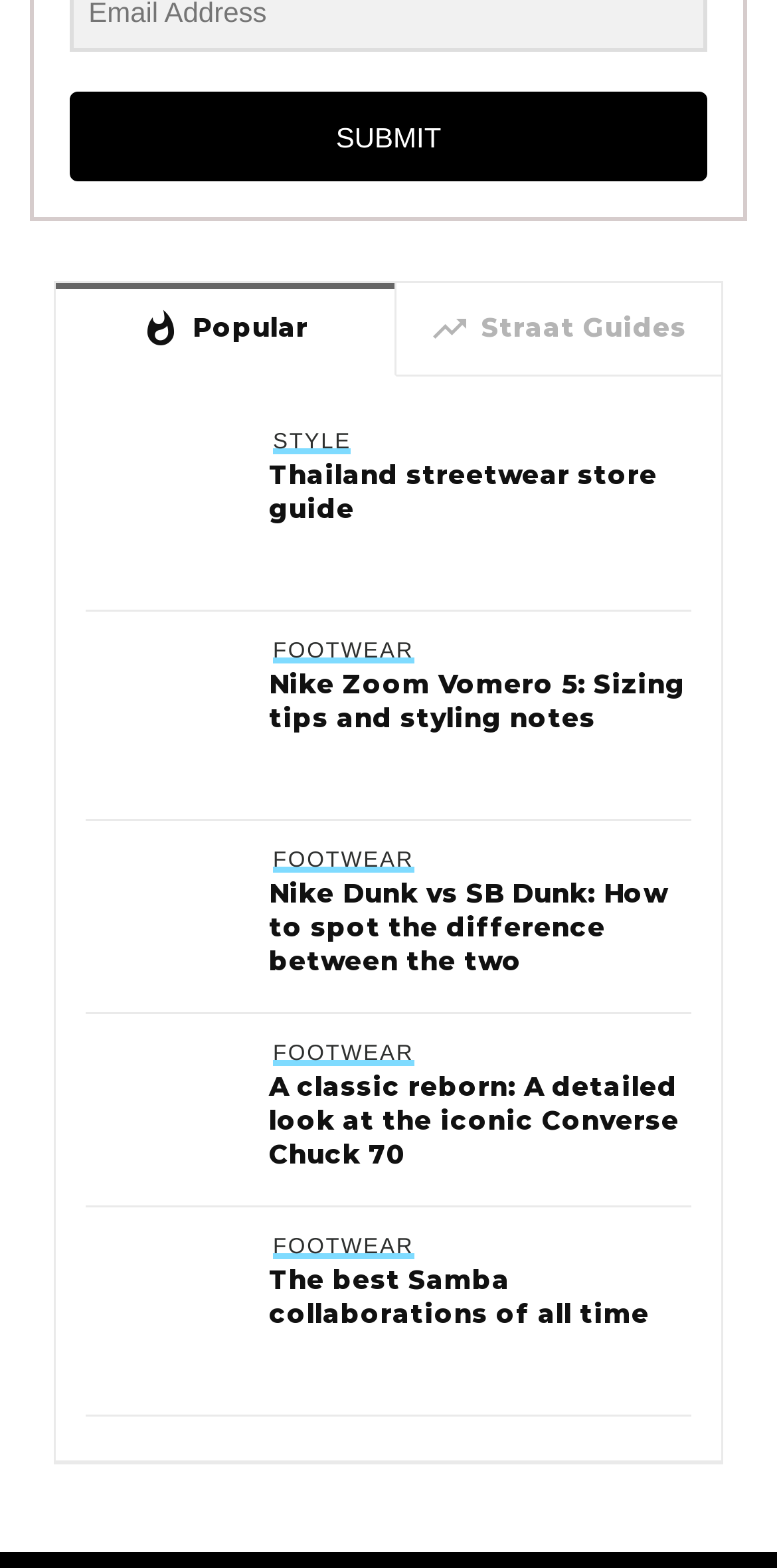What is the topic of the article with the image of Converse Chuck 70?
Please give a detailed and elaborate answer to the question based on the image.

The topic of the article with the image of Converse Chuck 70 can be determined by looking at the image and the corresponding link 'converse chuck 70' below it, which suggests that the article is about the Converse Chuck 70 shoe model.